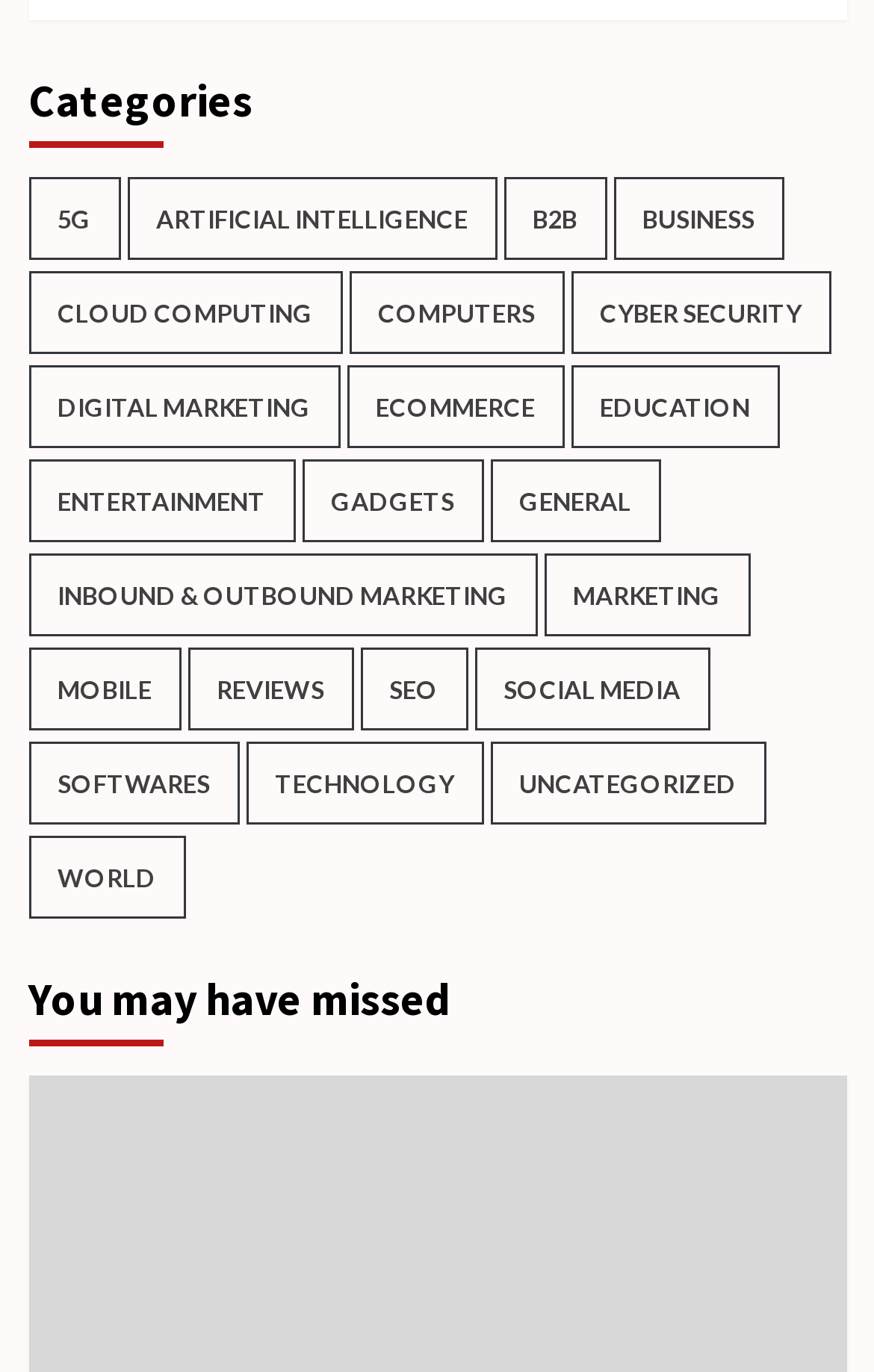Give the bounding box coordinates for the element described as: "INBOUND & OUTBOUND MARKETING".

[0.032, 0.404, 0.614, 0.464]